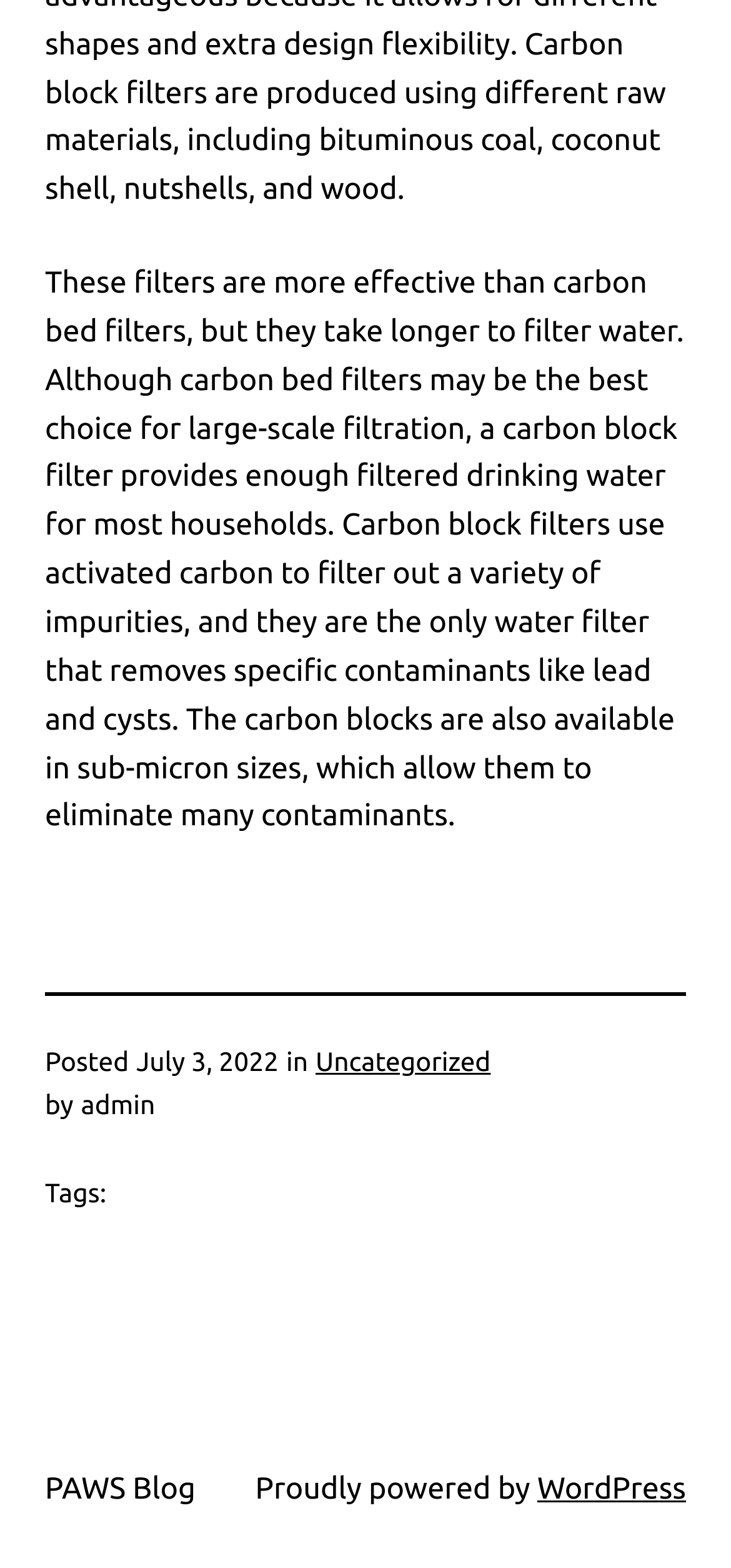When was the article posted?
Answer the question based on the image using a single word or a brief phrase.

July 3, 2022